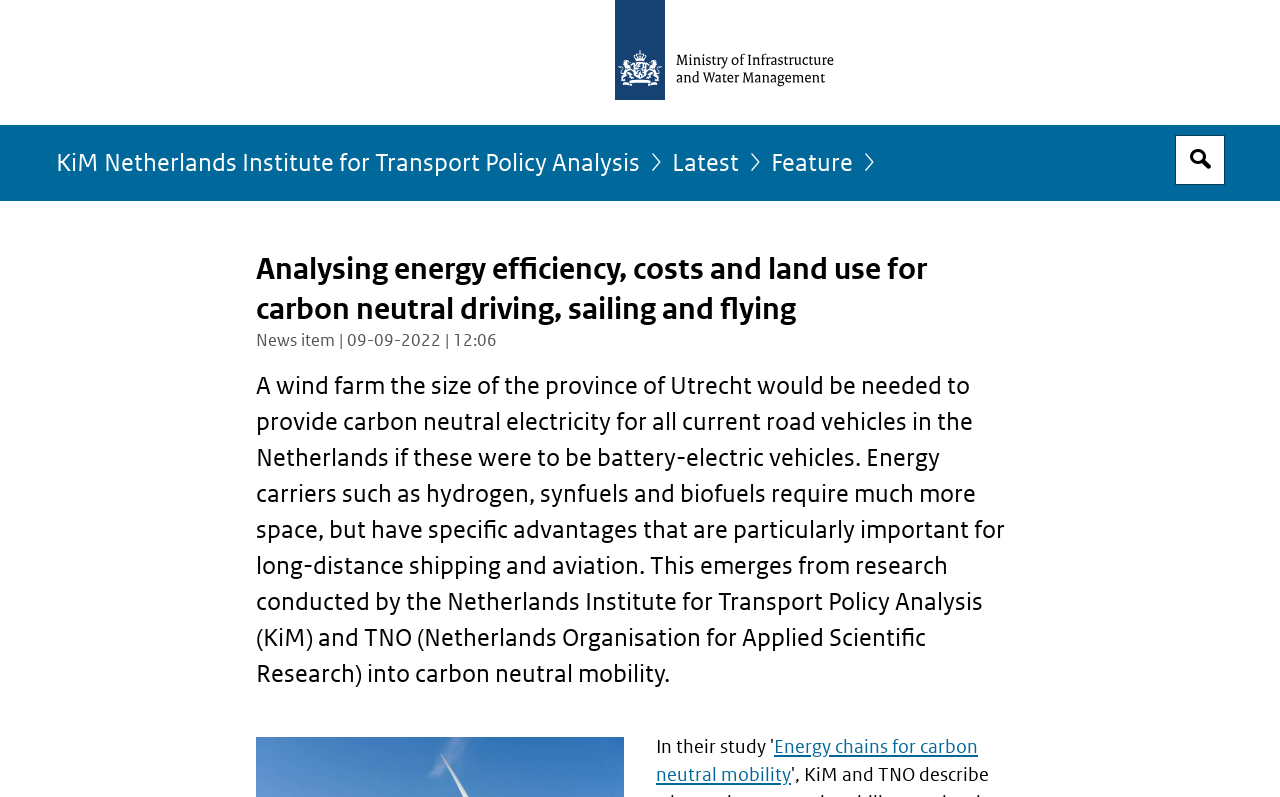Offer a meticulous caption that includes all visible features of the webpage.

The webpage is about a news item from the Netherlands Institute for Transport Policy Analysis, focusing on carbon neutral mobility. At the top left corner, there is a link to the homepage of the English language website of kimnet.nl, accompanied by an image. Below this, a navigation section displays the current location, with links to the institute's homepage, latest news, and features.

The main content of the webpage is divided into sections. The title "Analysing energy efficiency, costs and land use for carbon neutral driving, sailing and flying" is prominently displayed, followed by a subtitle indicating that it is a news item published on 09-09-2022 at 12:06. 

The main article text explains that a wind farm the size of the province of Utrecht would be needed to provide carbon neutral electricity for all current road vehicles in the Netherlands if they were to be battery-electric vehicles. It also discusses the advantages of energy carriers such as hydrogen, synfuels, and biofuels for long-distance shipping and aviation.

At the bottom of the page, there is a link to "Energy chains for carbon neutral mobility". On the top right corner, there is a search box with an "Open search box" button.